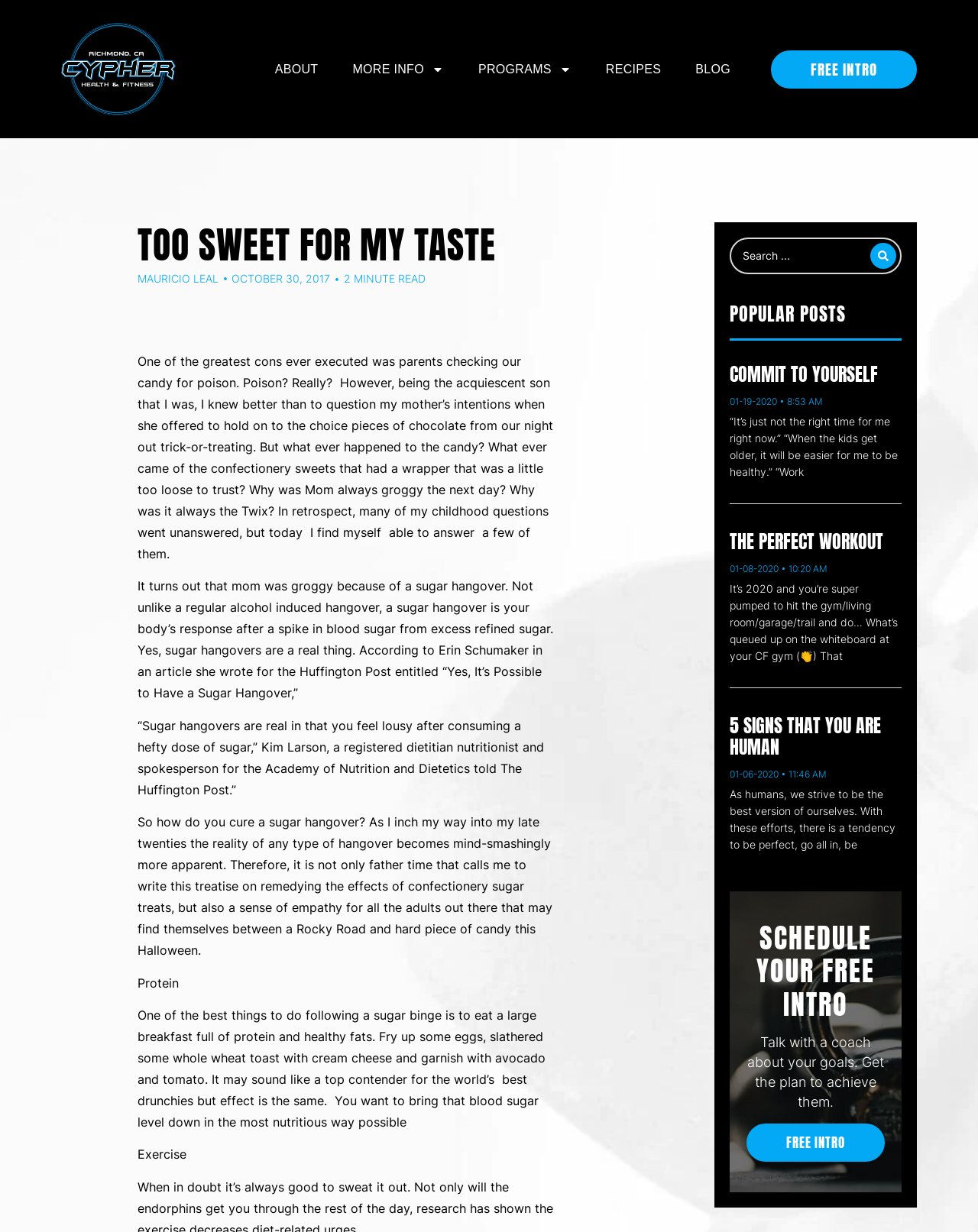Determine the bounding box coordinates for the UI element matching this description: "The Perfect Workout".

[0.746, 0.428, 0.903, 0.451]